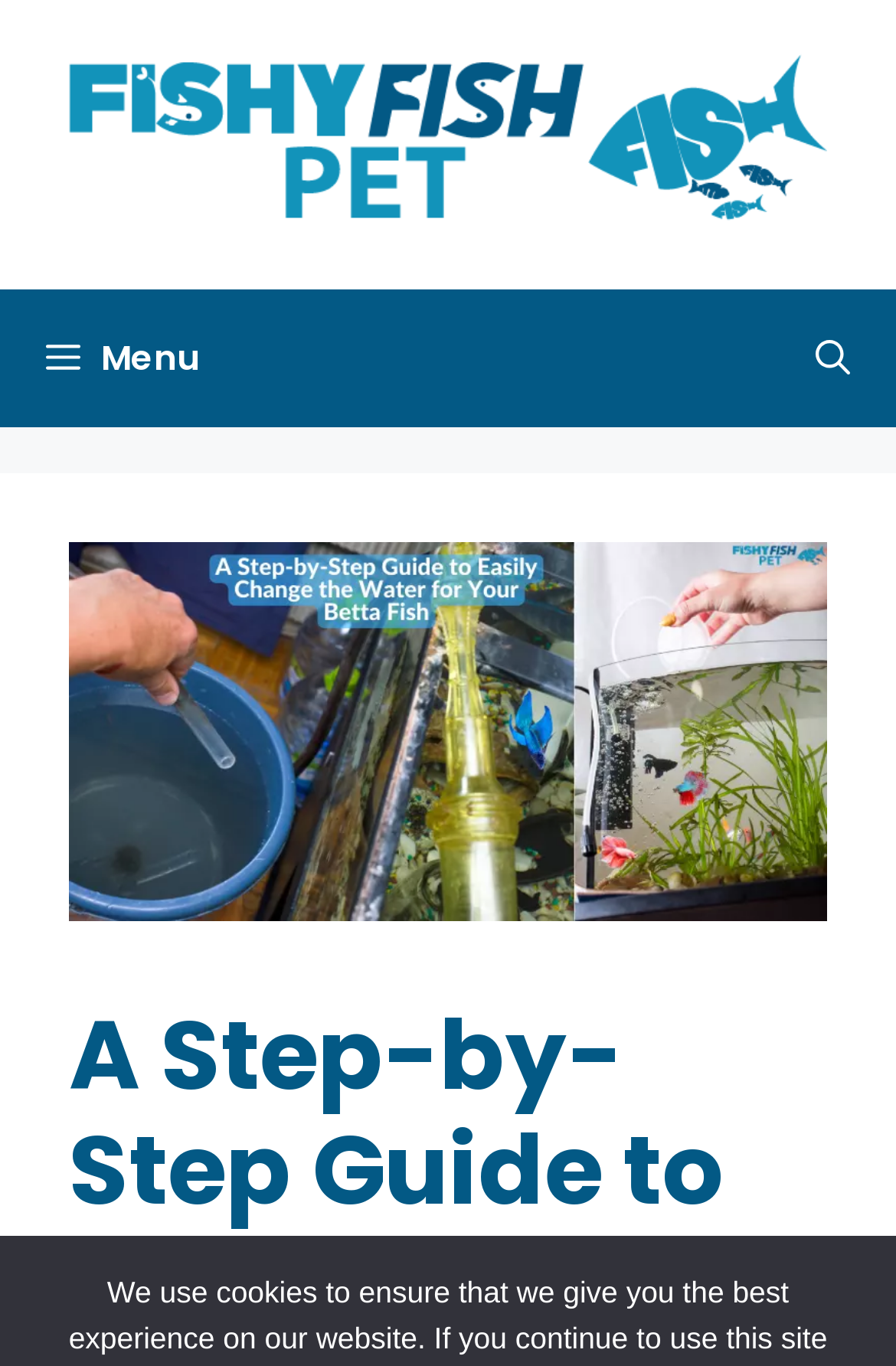Can you find the bounding box coordinates for the UI element given this description: "alt="FishyFishPet""? Provide the coordinates as four float numbers between 0 and 1: [left, top, right, bottom].

[0.077, 0.086, 0.923, 0.12]